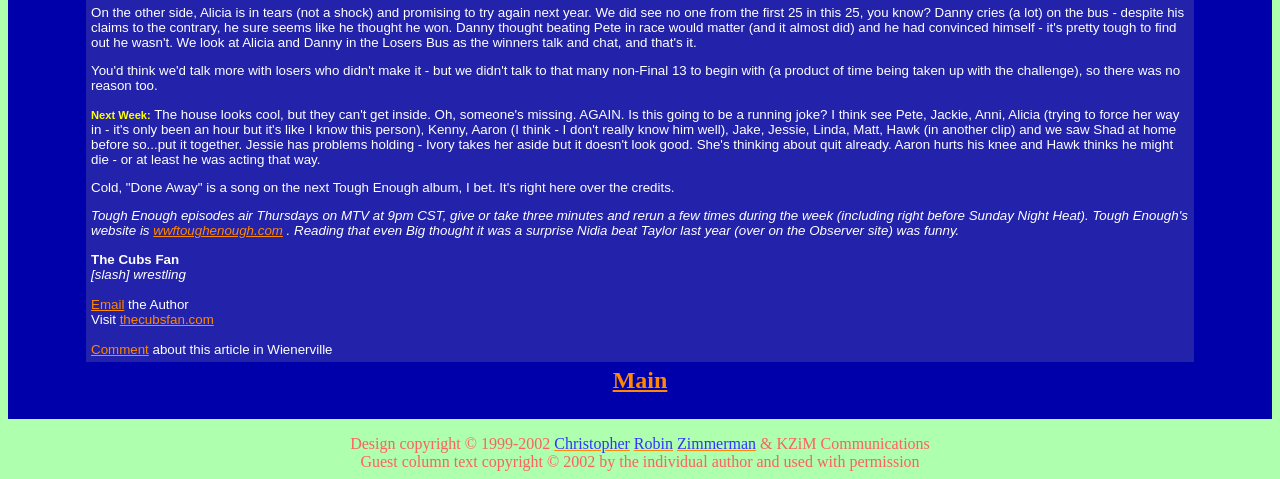Locate the bounding box coordinates of the clickable region to complete the following instruction: "Search for something."

None